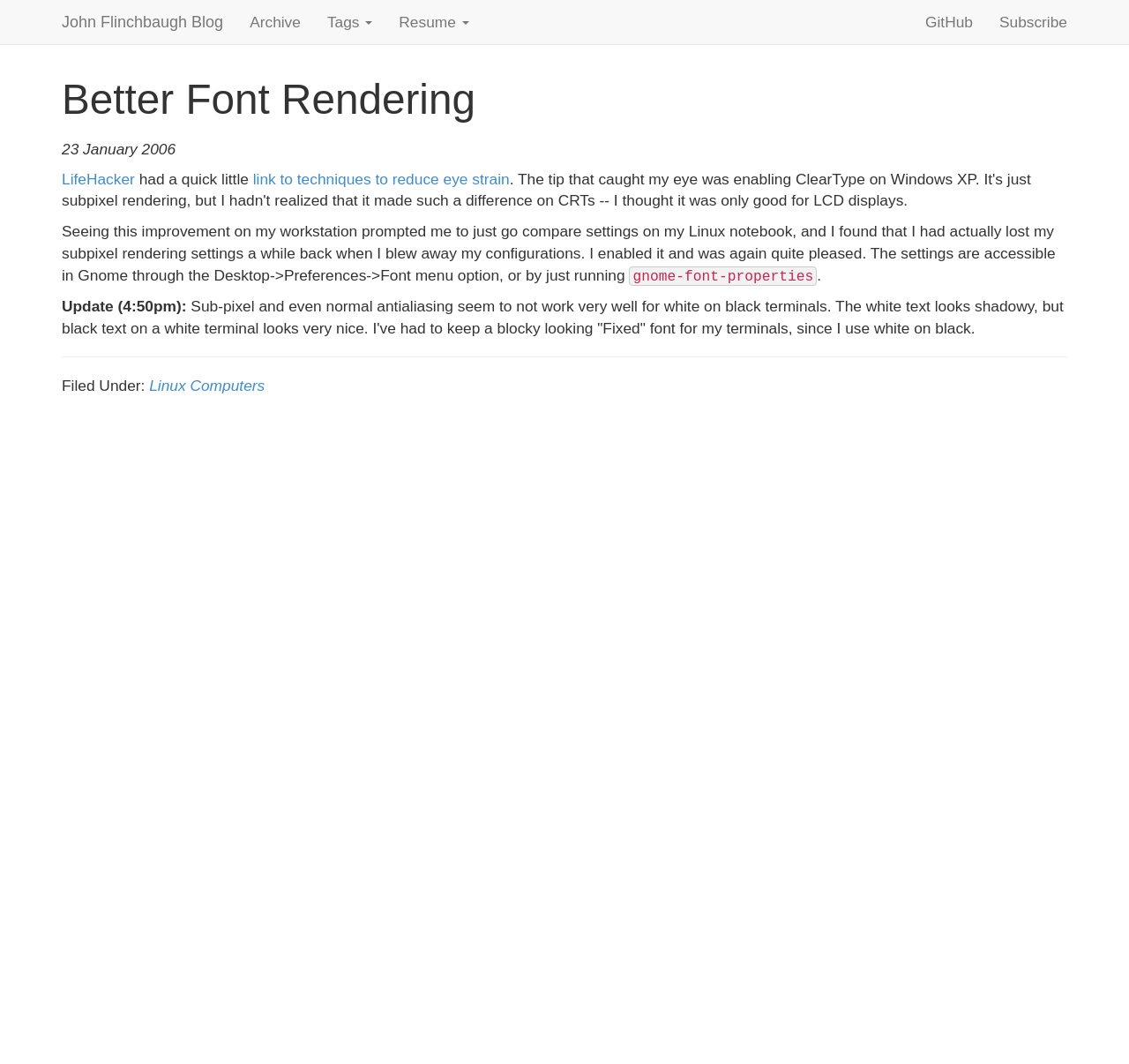Identify the bounding box for the UI element that is described as follows: "Subscribe".

[0.873, 0.0, 0.957, 0.041]